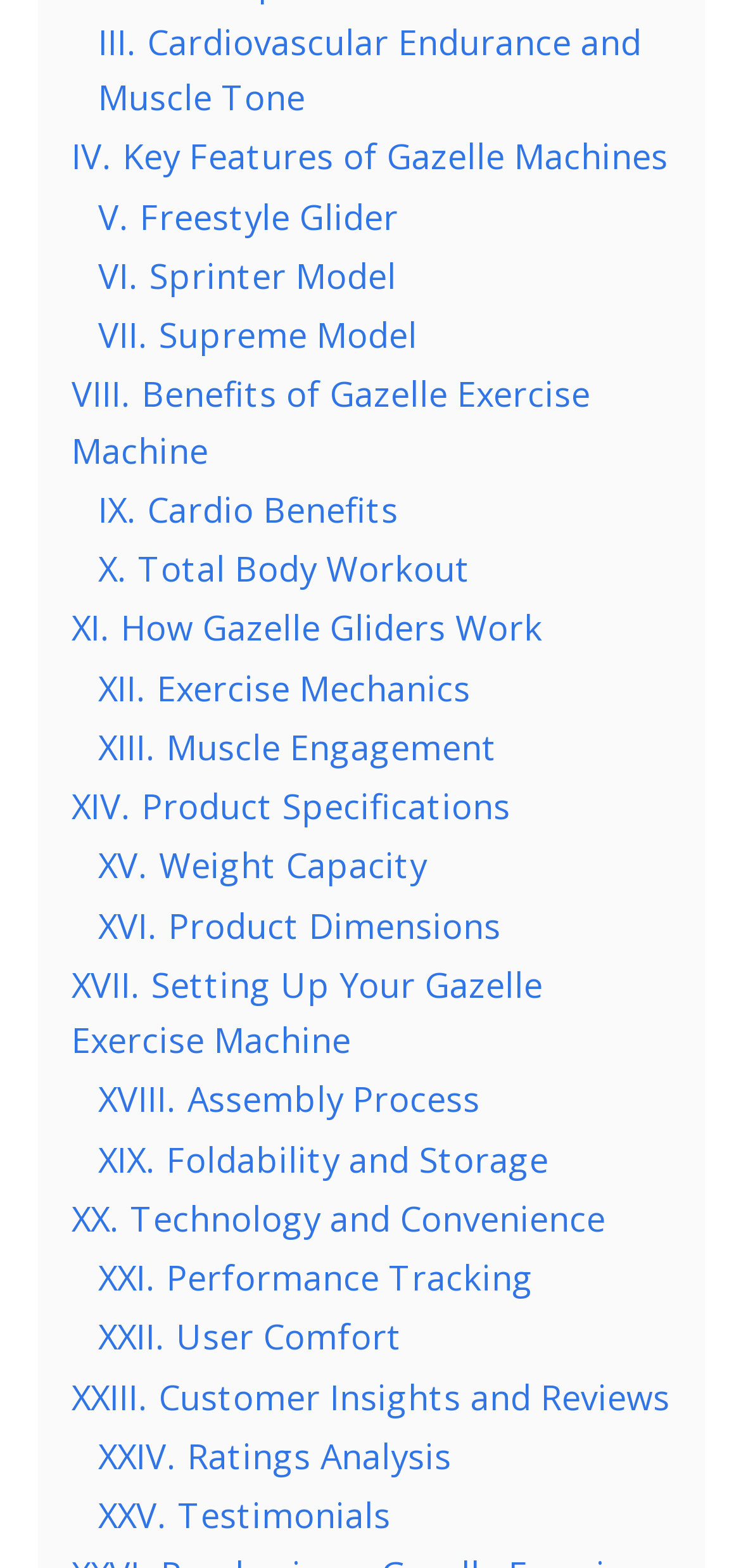Could you determine the bounding box coordinates of the clickable element to complete the instruction: "Click on Cardiovascular Endurance and Muscle Tone"? Provide the coordinates as four float numbers between 0 and 1, i.e., [left, top, right, bottom].

[0.132, 0.012, 0.865, 0.076]